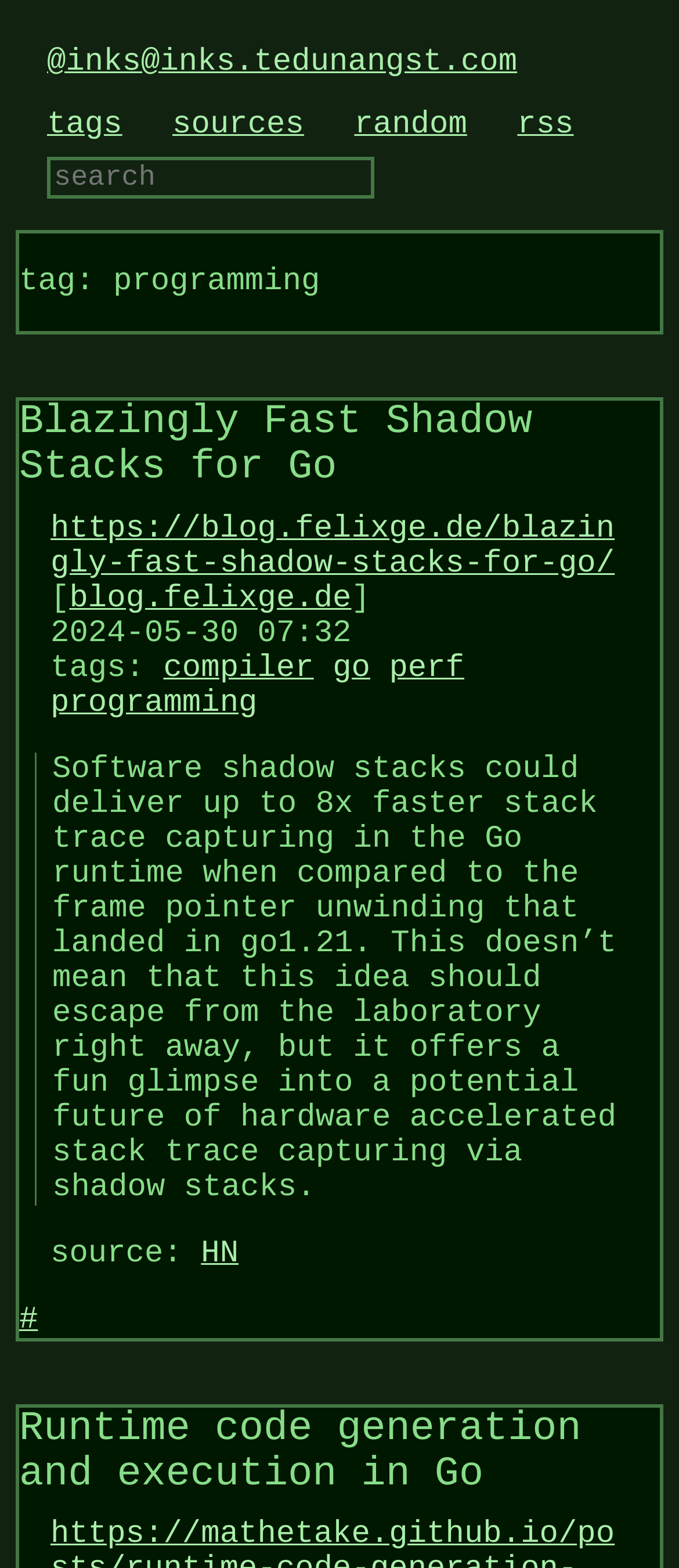Indicate the bounding box coordinates of the element that needs to be clicked to satisfy the following instruction: "read the article about Blazingly Fast Shadow Stacks for Go". The coordinates should be four float numbers between 0 and 1, i.e., [left, top, right, bottom].

[0.023, 0.253, 0.977, 0.855]